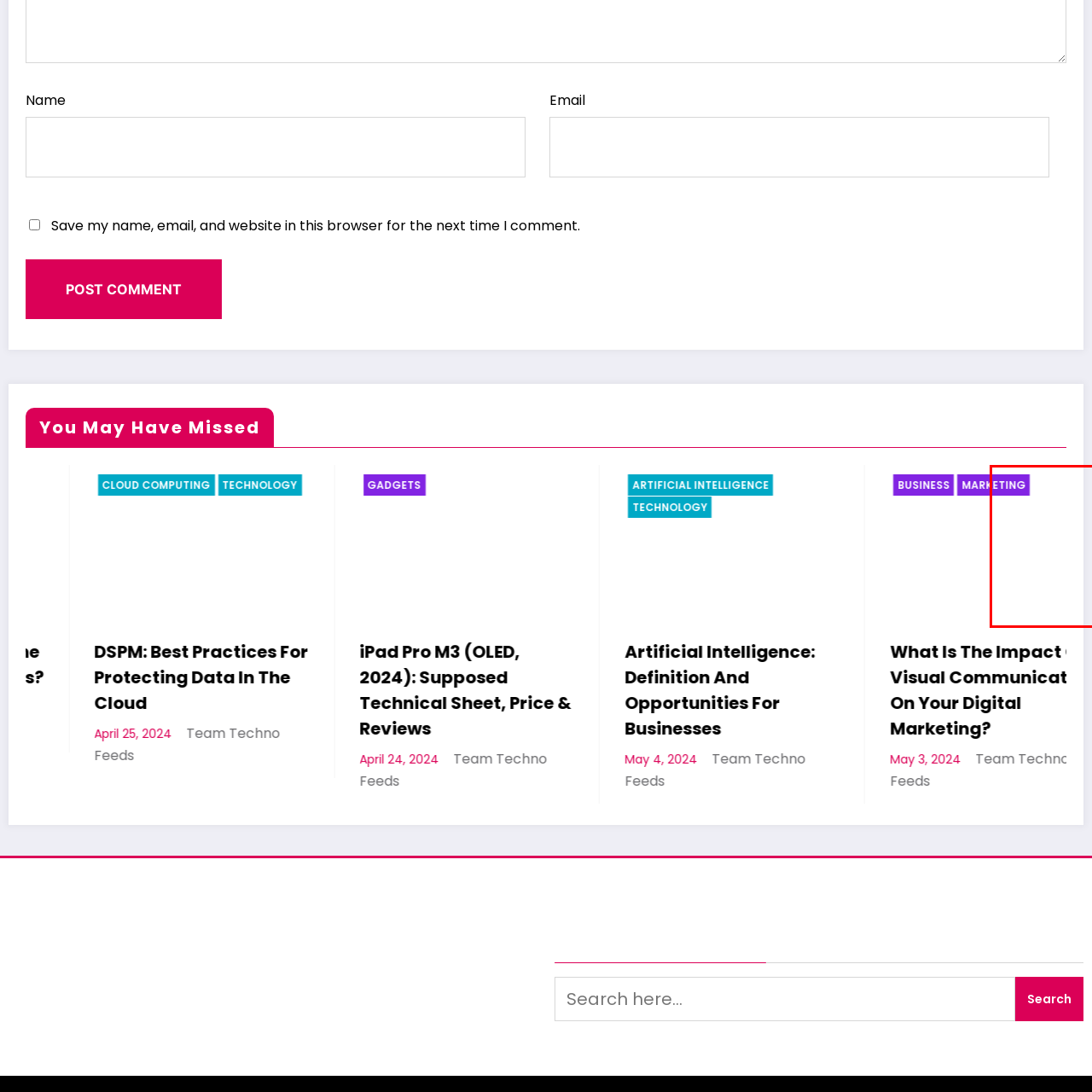Compose a thorough description of the image encased in the red perimeter.

The image showcases a vibrant and engaging section labeled "MARKETING," highlighted in a striking purple background. Situated to the left, this graphic element draws attention and implies a focus on the marketing aspect of the content nearby. While the surrounding area appears minimalistic, the bold design of the "MARKETING" label suggests it is an important theme or category relevant to the associated content, which likely delves into topics related to digital marketing strategies or trends. This dynamic presentation aims to captivate the audience's interest and encourages exploration of the marketing insights offered.